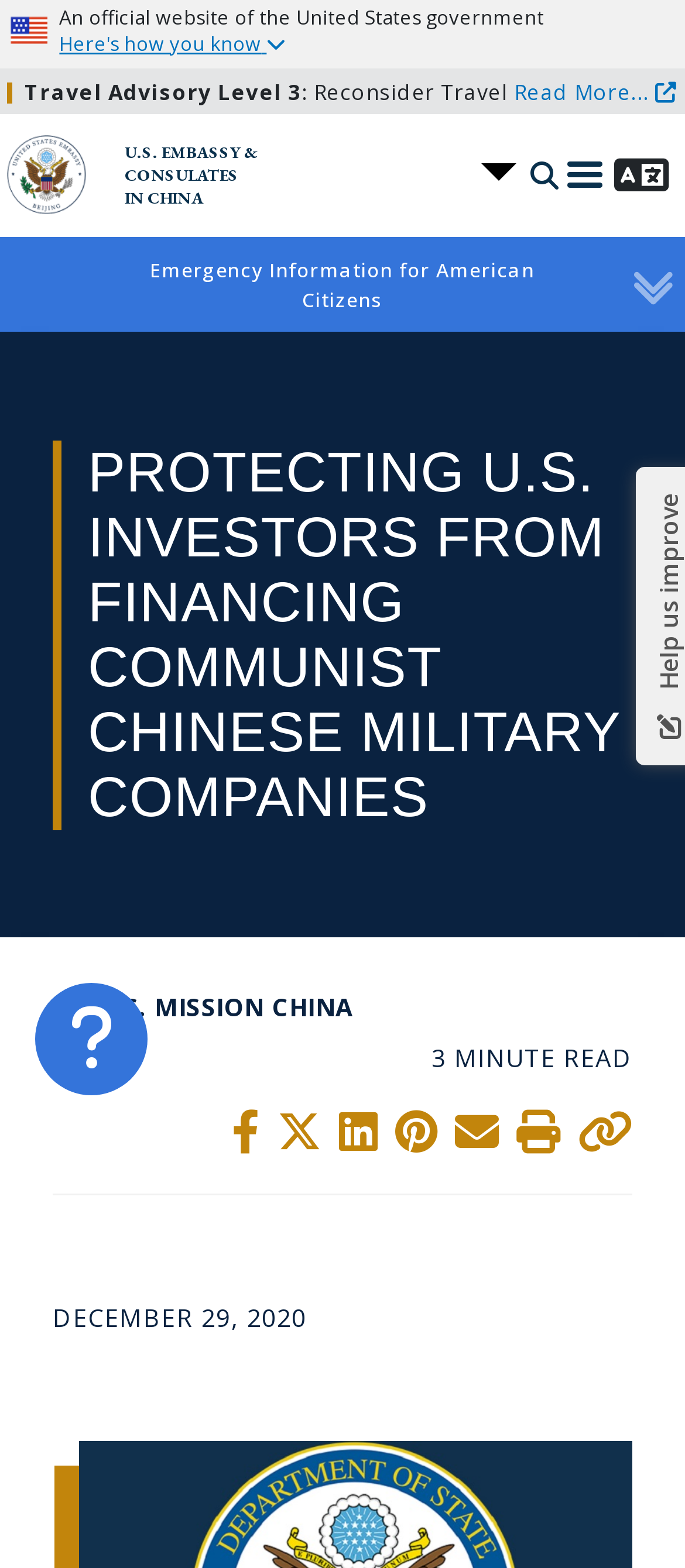What is the level of travel advisory?
Look at the screenshot and respond with one word or a short phrase.

Level 3